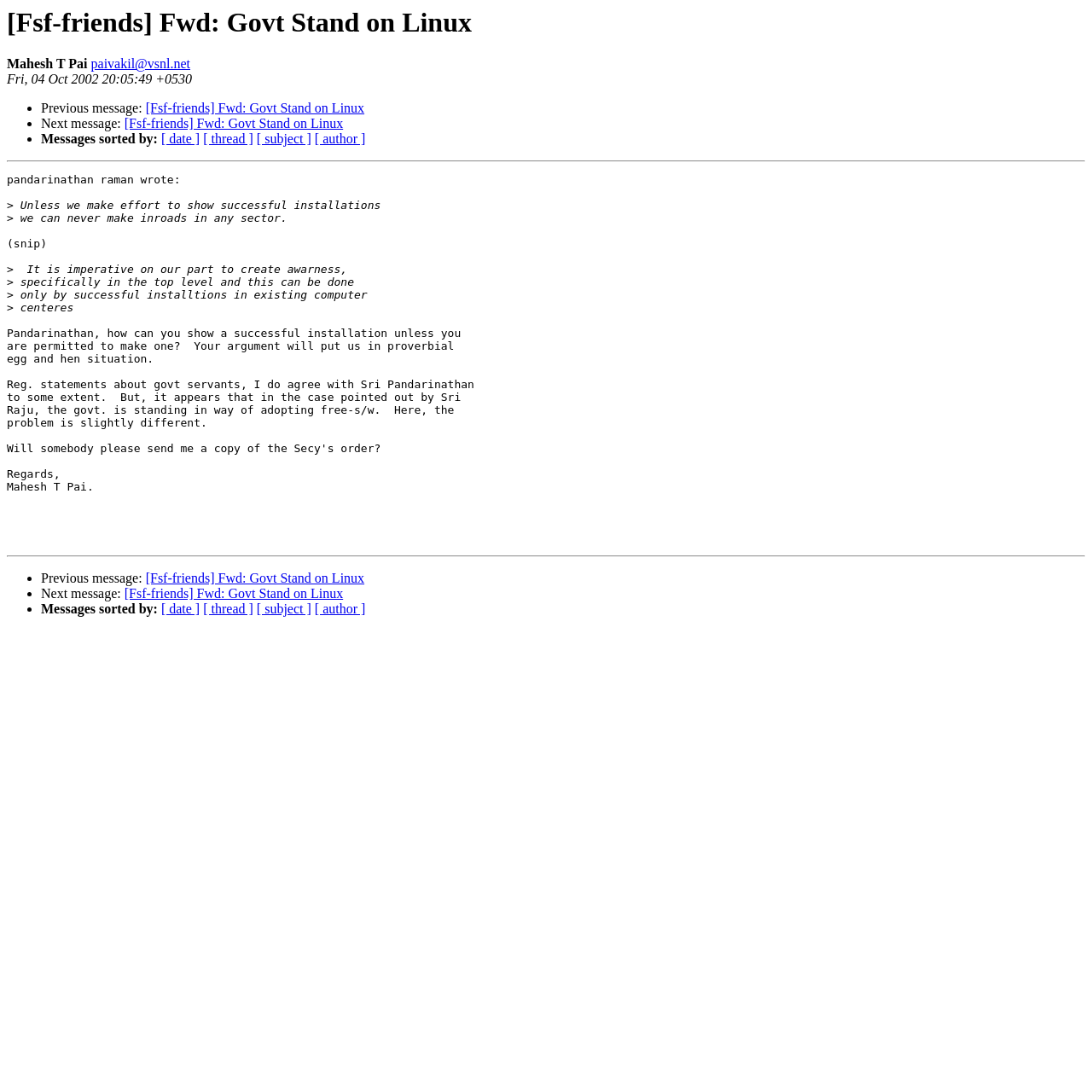What is the topic of the email?
Answer the question with a detailed and thorough explanation.

The topic of the email is mentioned in the subject line, which is '[Fsf-friends] Fwd: Govt Stand on Linux'.